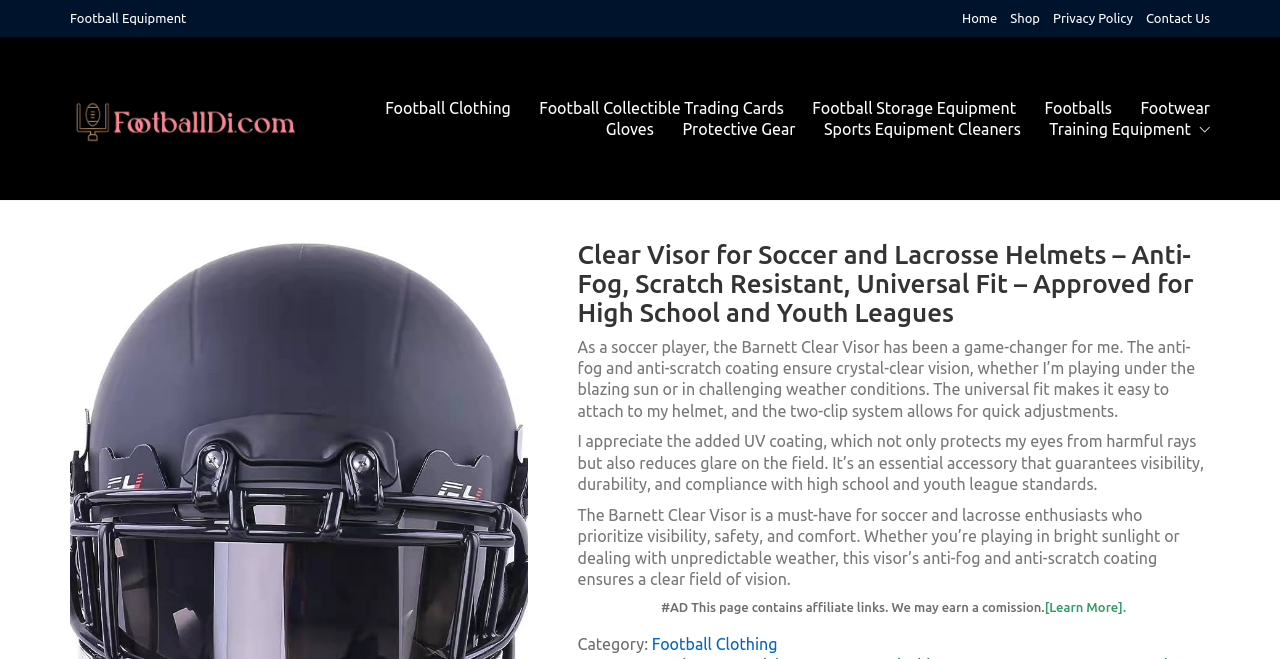What is the main category of the product?
Please give a detailed and thorough answer to the question, covering all relevant points.

I determined the main category of the product by looking at the top-level navigation menu, which includes links such as 'Home', 'Shop', and 'Football Equipment'. The 'Football Equipment' link is highlighted, indicating that it is the current category.